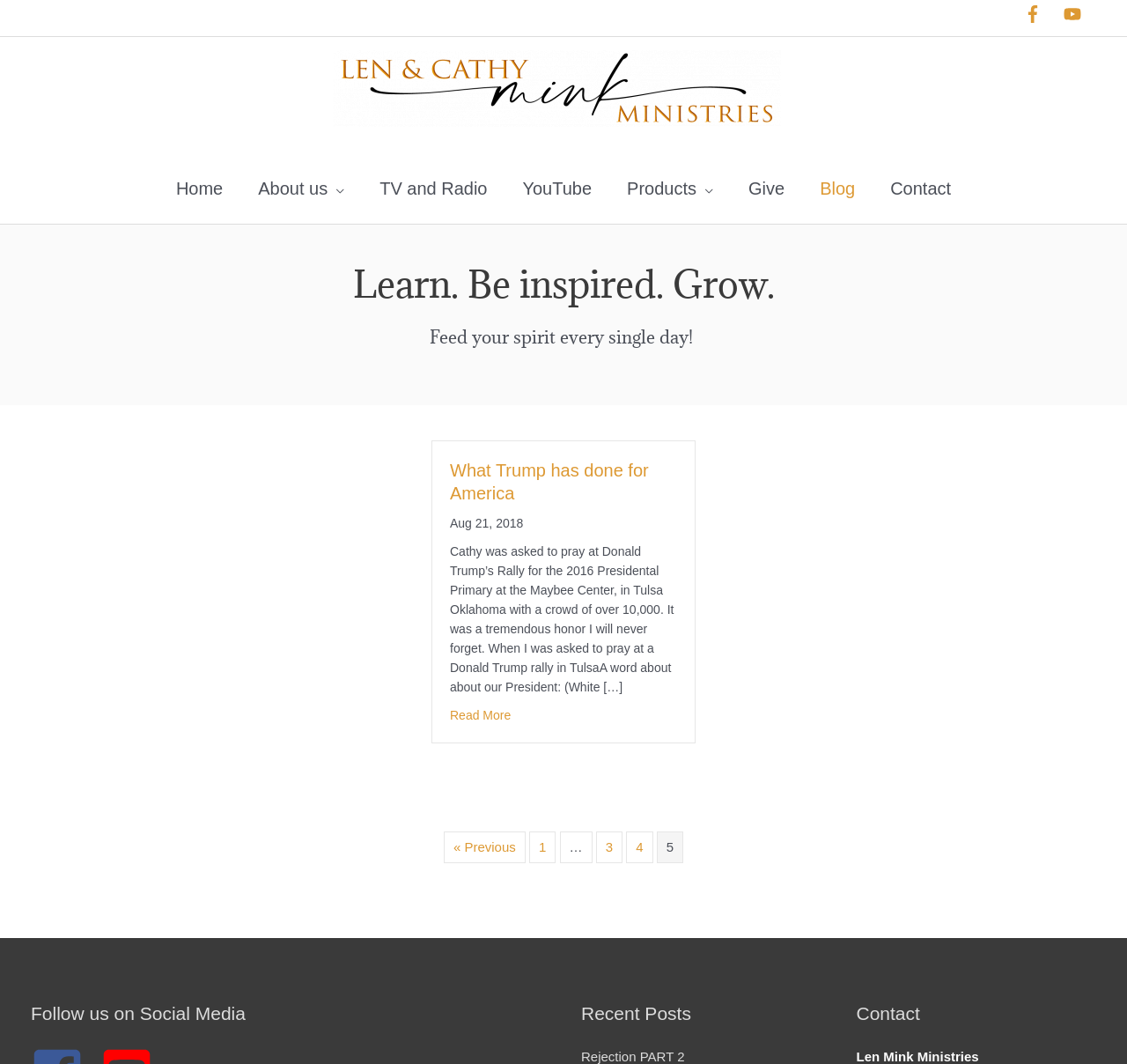Refer to the image and provide an in-depth answer to the question: 
What is the title of the first article?

I found the title of the first article by looking at the heading element with the text 'What Trump has done for America' which is a child of the article element.